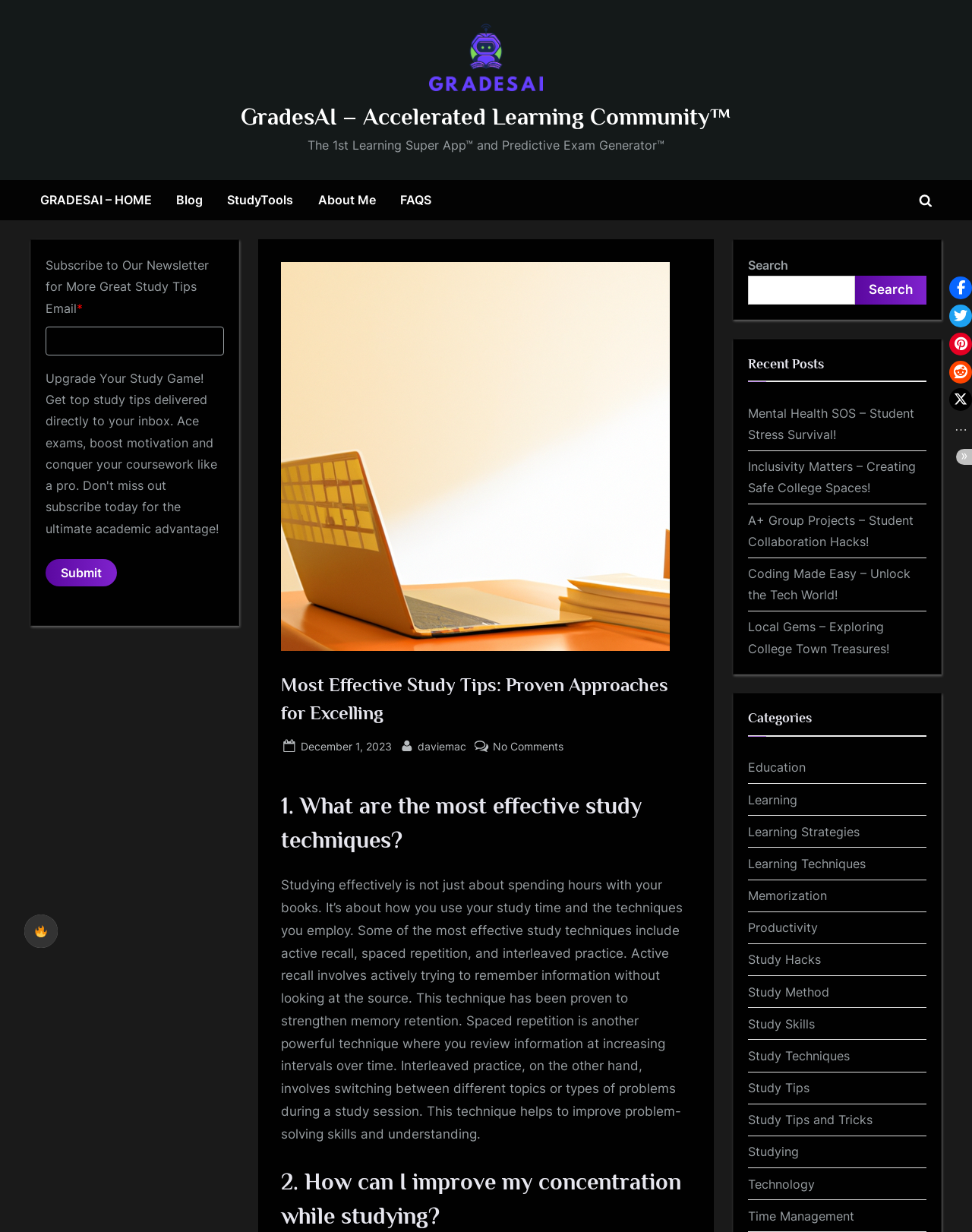Please give a concise answer to this question using a single word or phrase: 
How many recent posts are listed on the webpage?

5